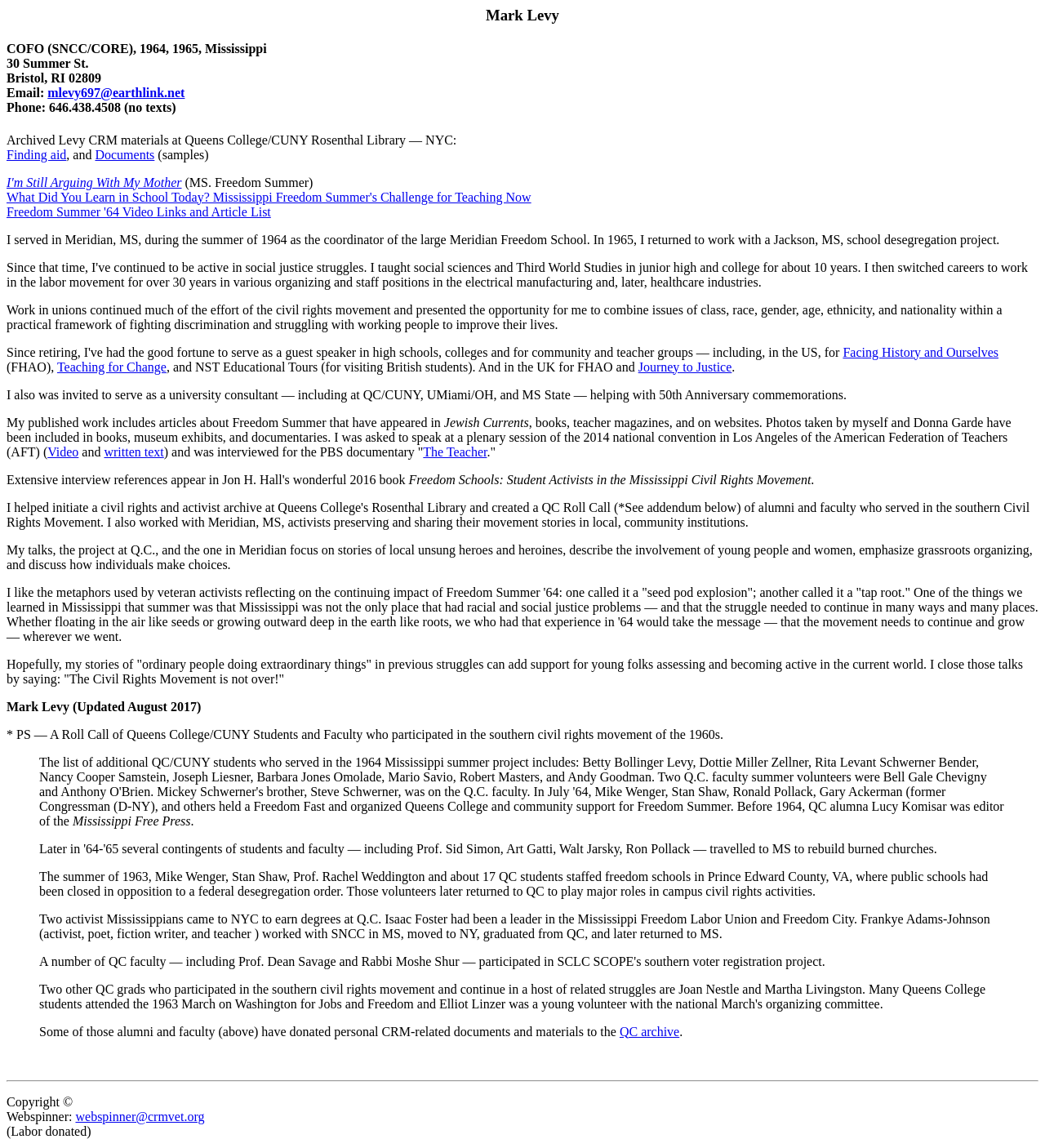Please identify the bounding box coordinates for the region that you need to click to follow this instruction: "Watch the video about Mark Levy's experience in Freedom Summer".

[0.045, 0.387, 0.075, 0.399]